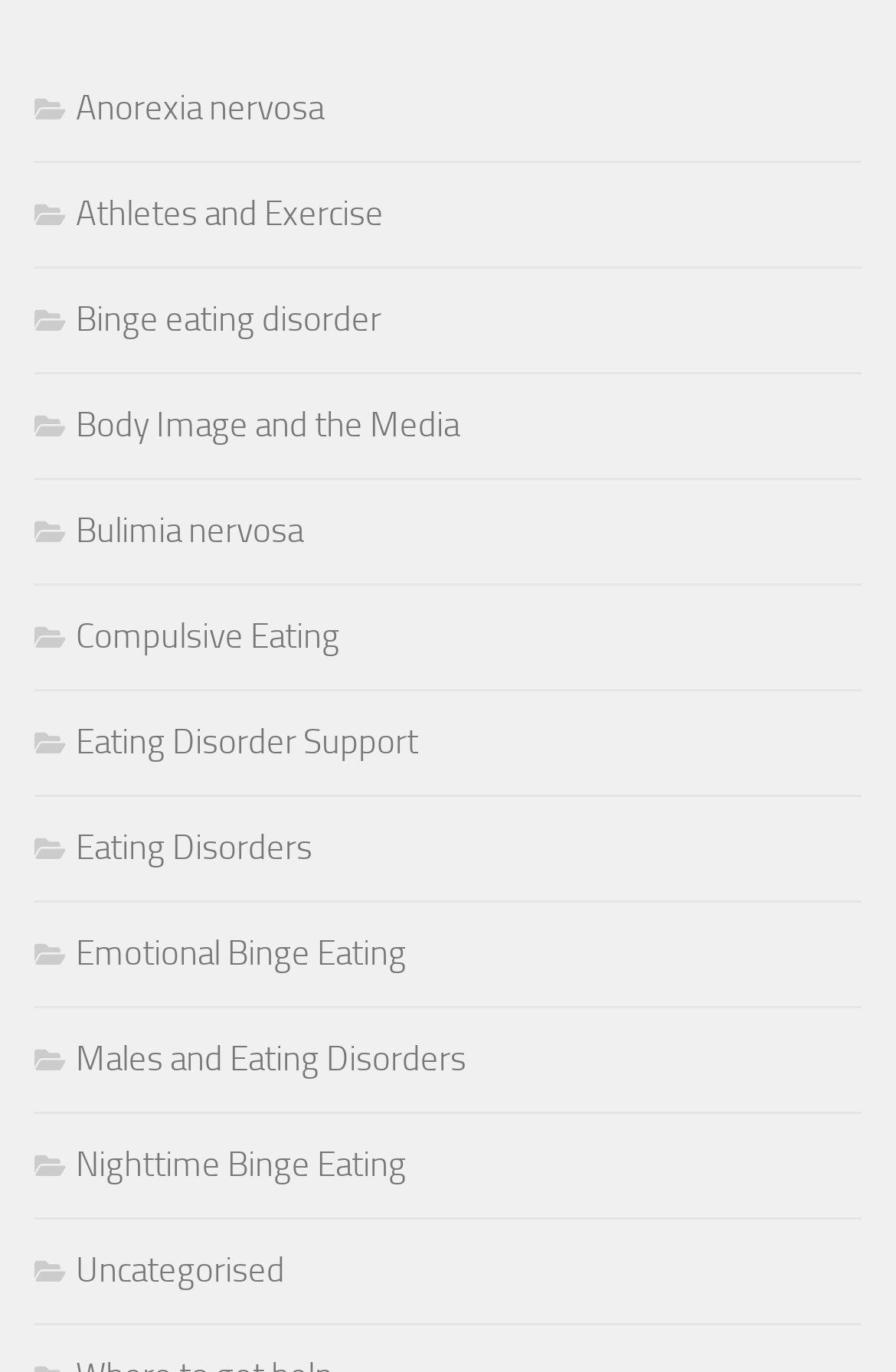Please determine the bounding box coordinates of the section I need to click to accomplish this instruction: "Add this page to your watchlist".

None